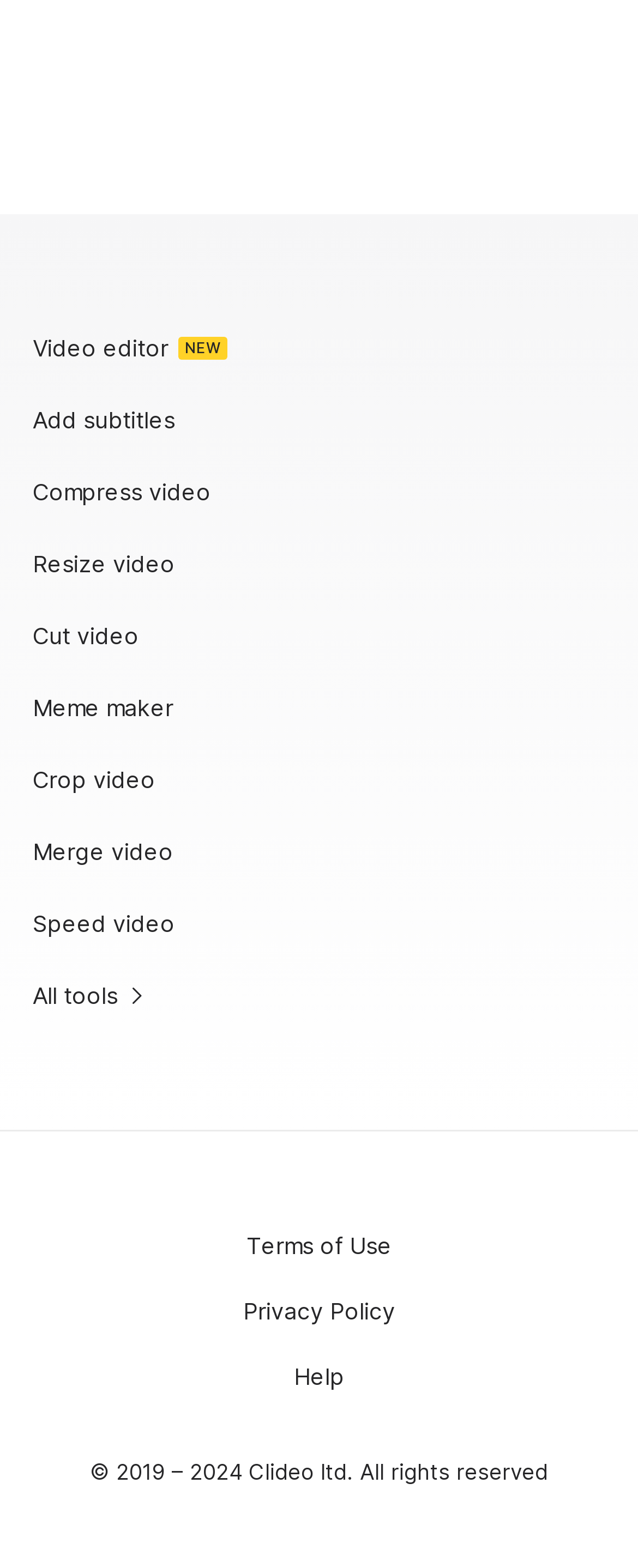Please identify the bounding box coordinates of the element's region that I should click in order to complete the following instruction: "Edit a video". The bounding box coordinates consist of four float numbers between 0 and 1, i.e., [left, top, right, bottom].

[0.0, 0.199, 1.0, 0.245]